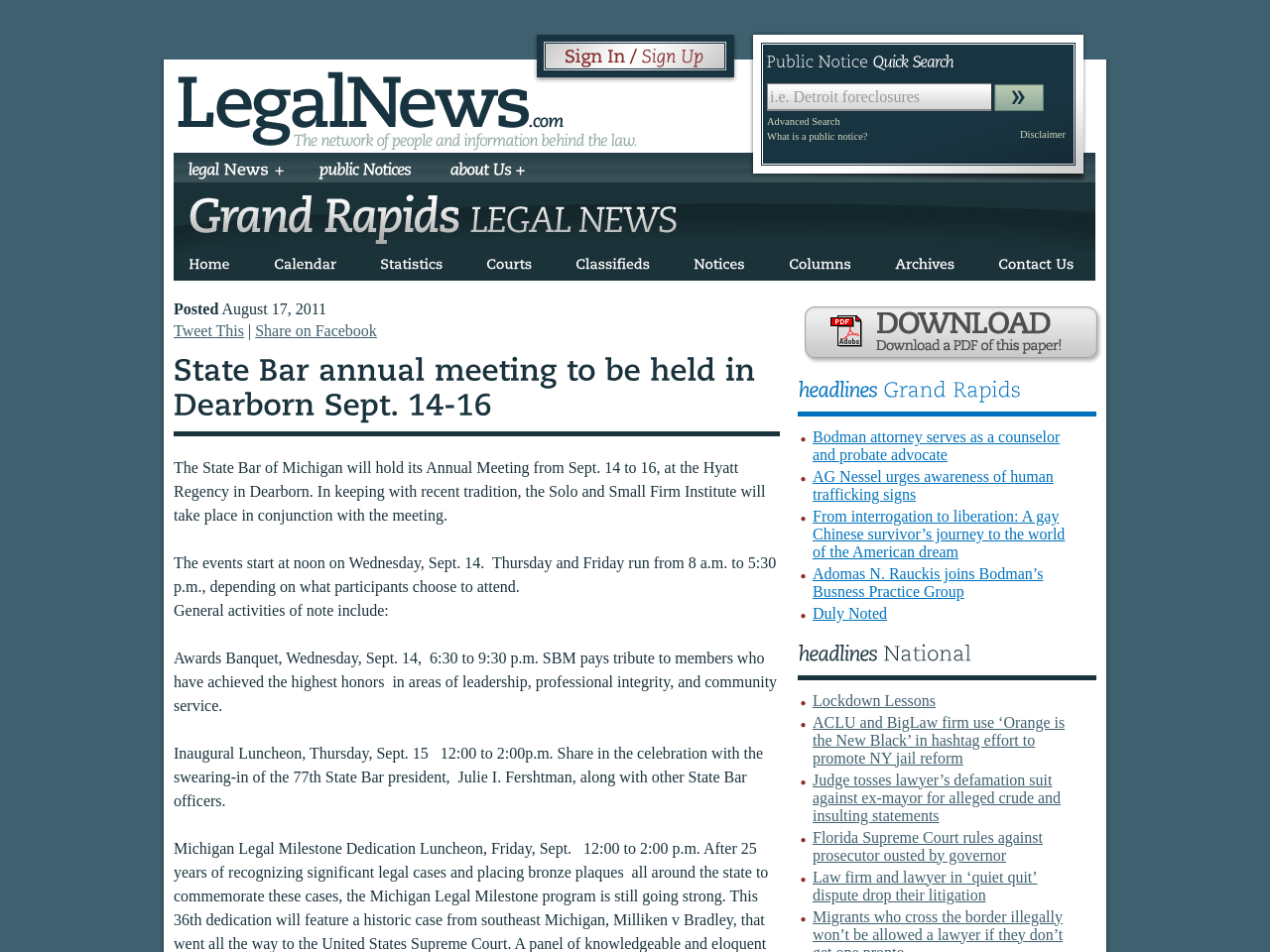Where is the button to search for public notices?
Answer the question using a single word or phrase, according to the image.

Top right corner